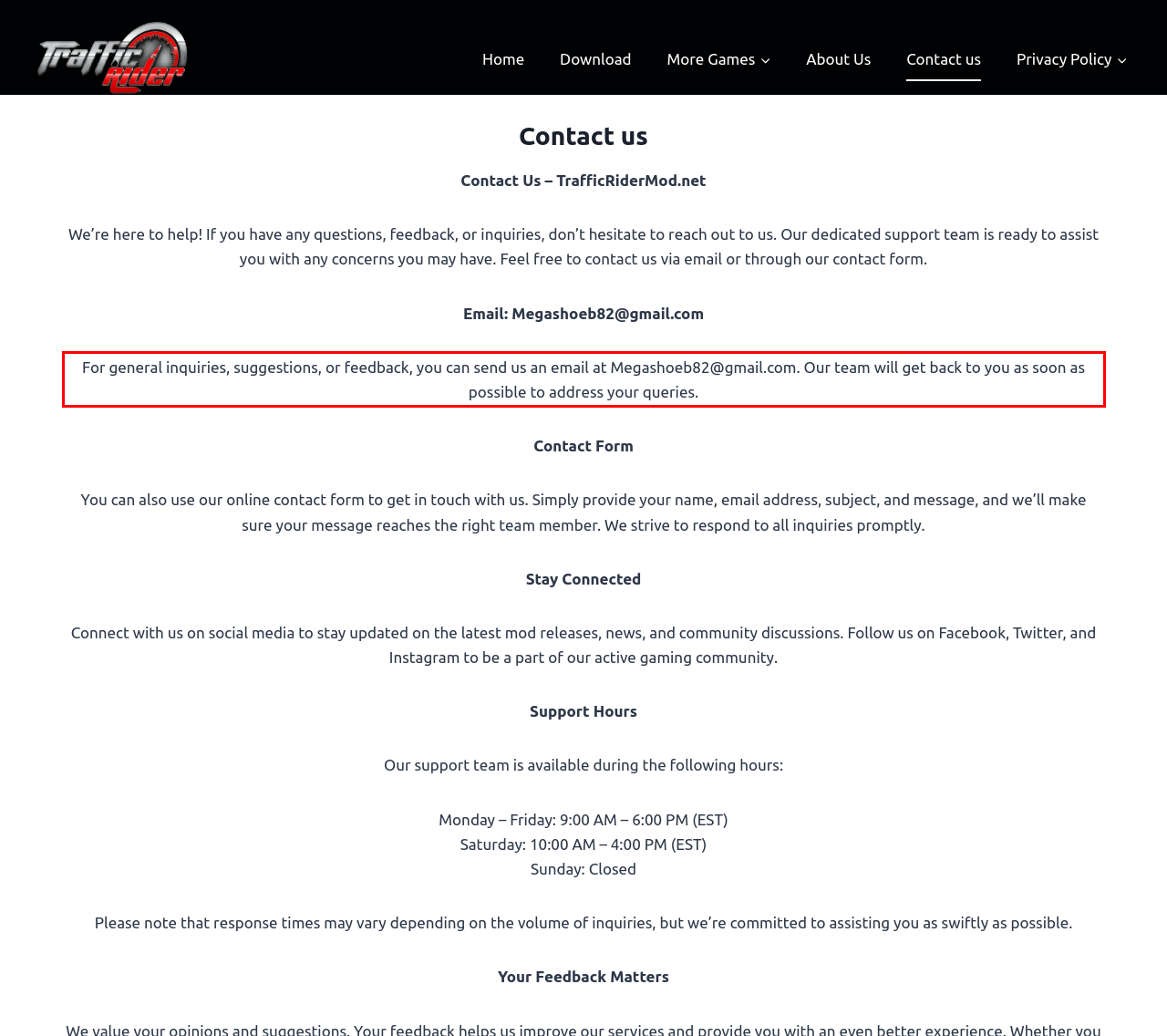You are provided with a screenshot of a webpage featuring a red rectangle bounding box. Extract the text content within this red bounding box using OCR.

For general inquiries, suggestions, or feedback, you can send us an email at Megashoeb82@gmail.com. Our team will get back to you as soon as possible to address your queries.